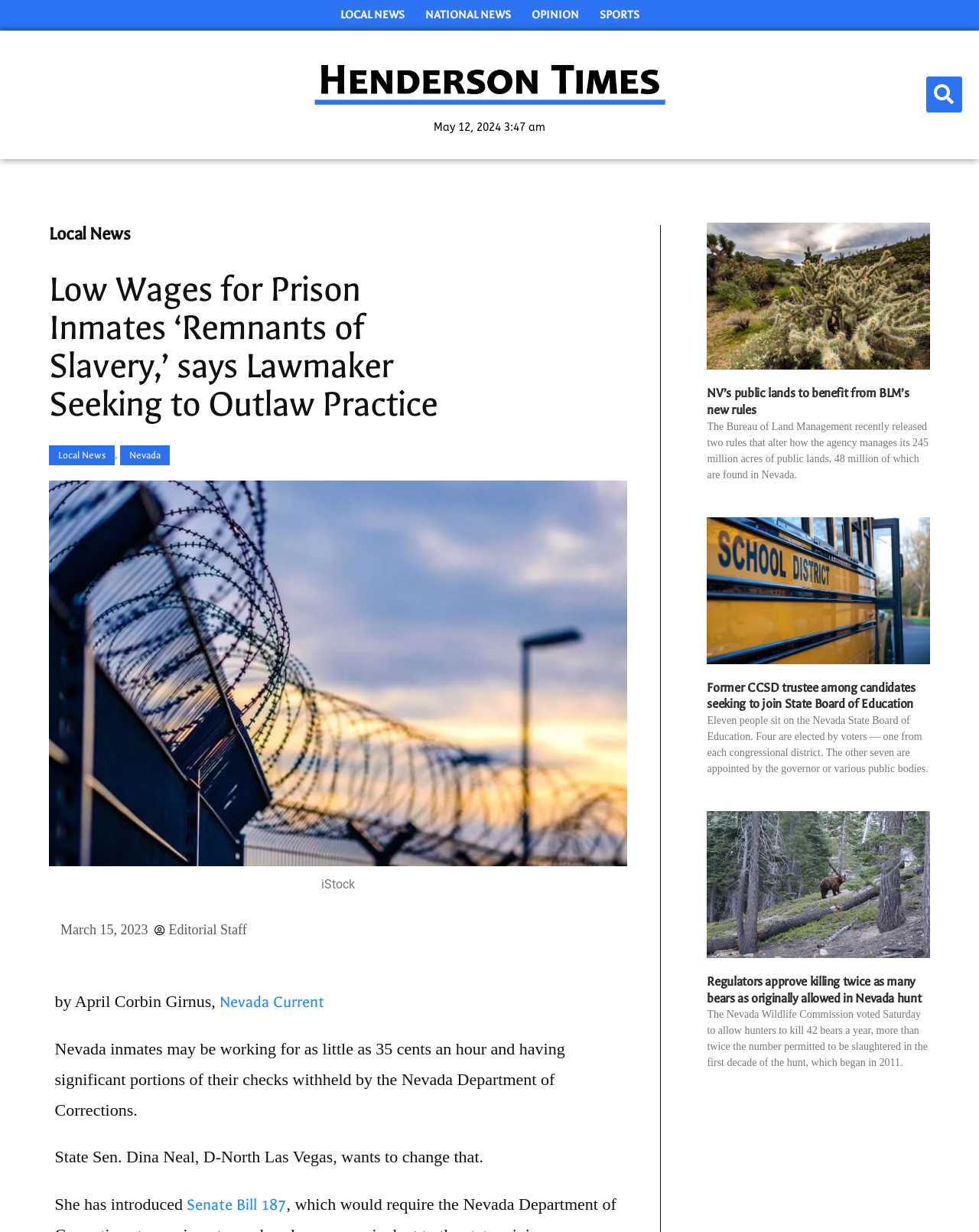Refer to the screenshot and give an in-depth answer to this question: What is the name of the organization that recently released new rules for managing public lands?

I found the name of the organization by looking at the StaticText element with the content 'The Bureau of Land Management recently released two rules...' which is located in the article about the new rules for managing public lands.